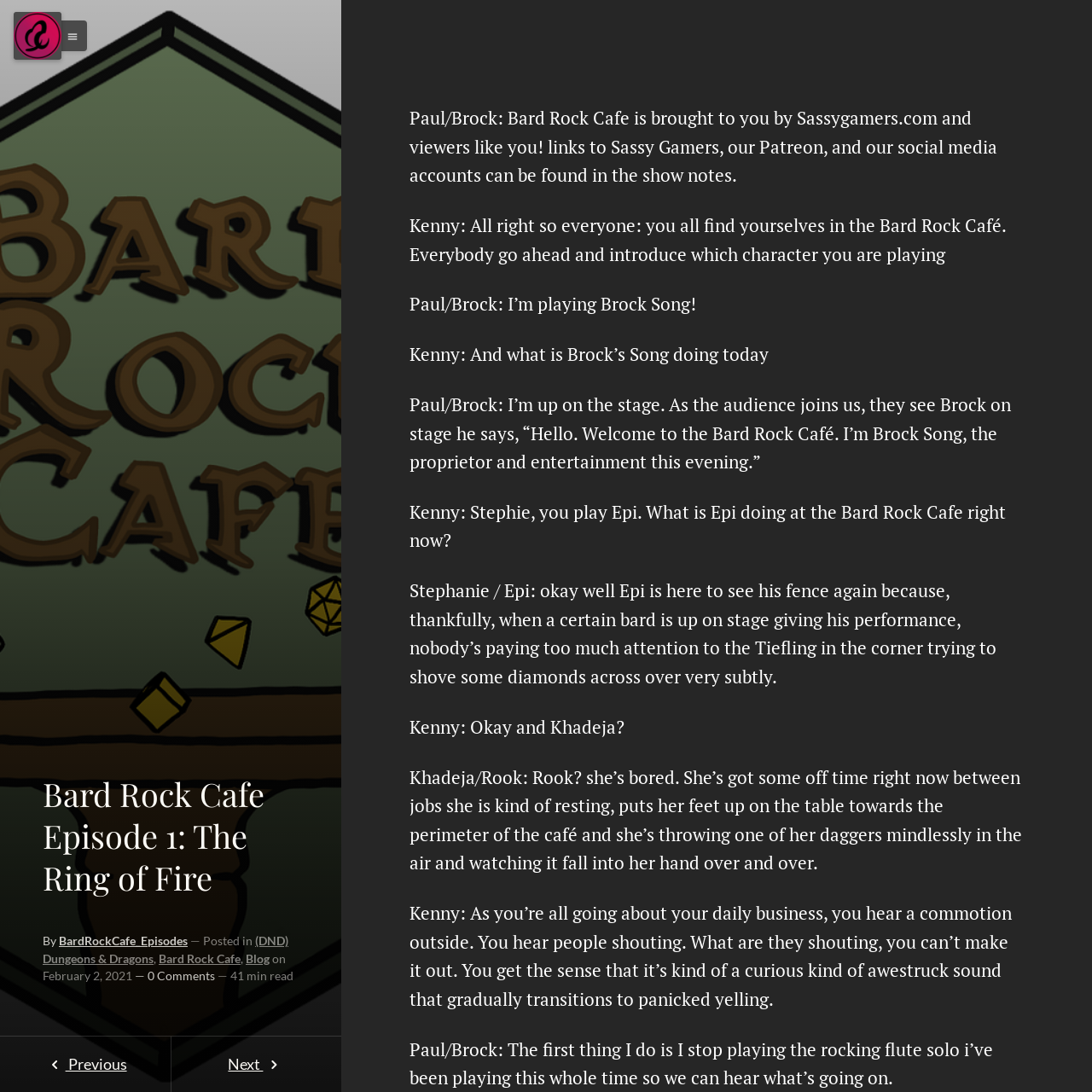Describe the webpage in detail, including text, images, and layout.

The webpage appears to be a transcript of a podcast episode, specifically "Bard Rock Cafe Episode 1: The Ring of Fire". At the top of the page, there is a menu link and a button labeled "menu" positioned on the left side. Below this, the title "Bard Rock Cafe Episode 1: The Ring of Fire" is prominently displayed.

On the right side of the title, there are links to "BardRockCafe_Episodes" and "(DND) Dungeons & Dragons", indicating that the podcast is related to Dungeons & Dragons. The posting information, including the date "February 2, 2021", and the number of comments, "0 Comments", are displayed below the title.

The main content of the page is a transcript of the podcast episode, with each speaker's dialogue separated into individual paragraphs. The speakers, including Paul/Brock, Kenny, Stephanie/Epi, and Khadeja/Rook, discuss their characters' actions and interactions in the Bard Rock Cafe. The conversation is descriptive and immersive, with details about the characters' surroundings and actions.

At the bottom of the page, there are links to navigate to the previous or next episode, labeled "Previous" and "Next" with arrow icons.